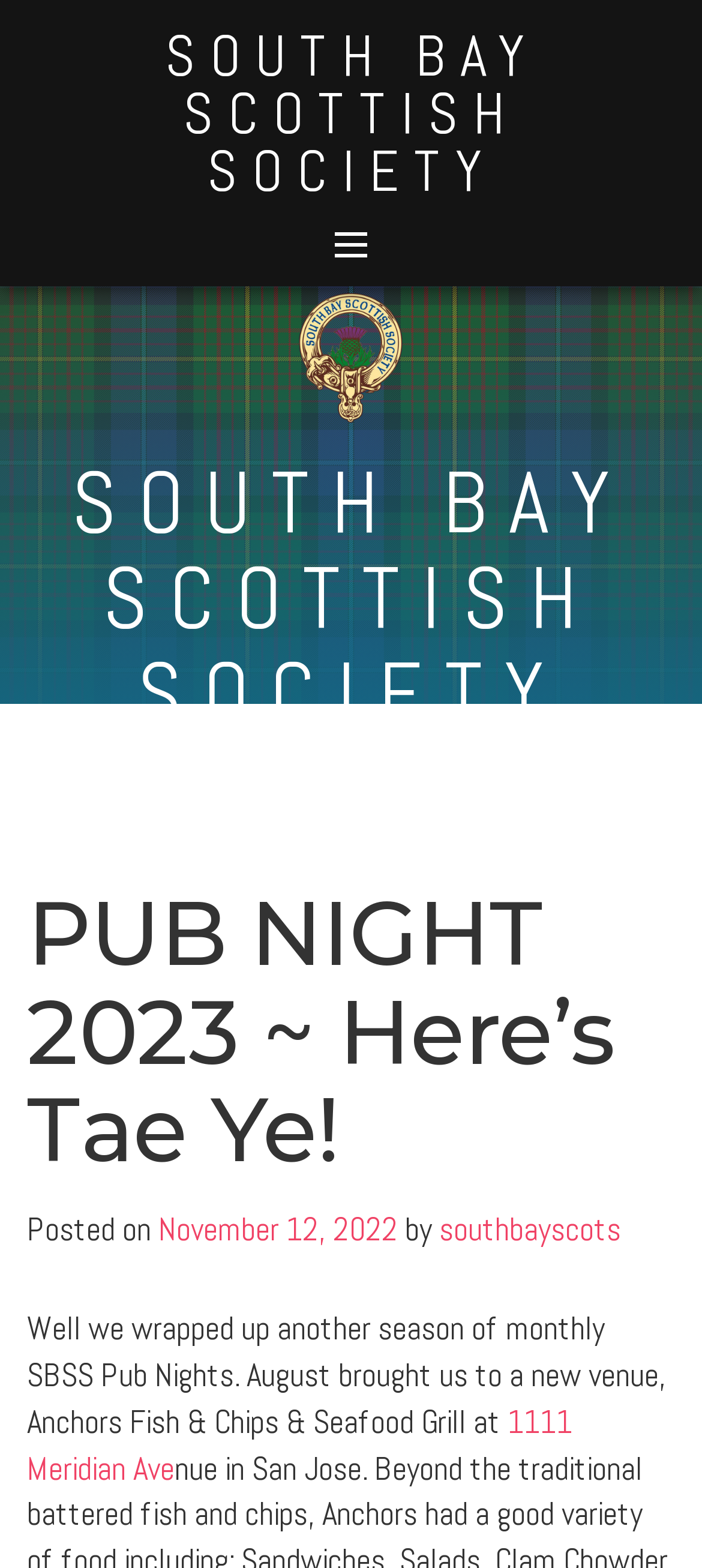Answer this question in one word or a short phrase: What is the address of the new venue?

1111 Meridian Ave